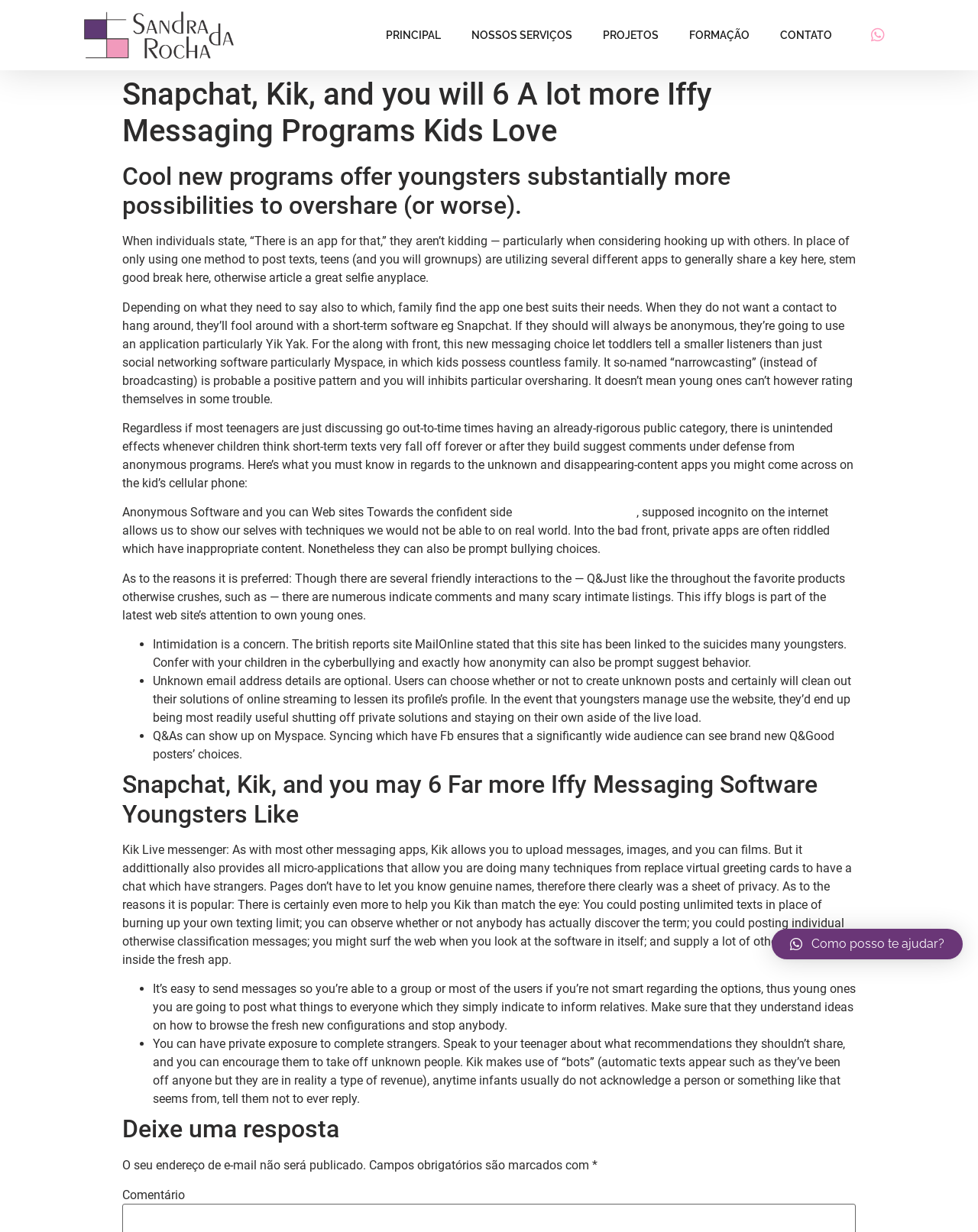For the element described, predict the bounding box coordinates as (top-left x, top-left y, bottom-right x, bottom-right y). All values should be between 0 and 1. Element description: Nossos Serviços

[0.466, 0.014, 0.601, 0.043]